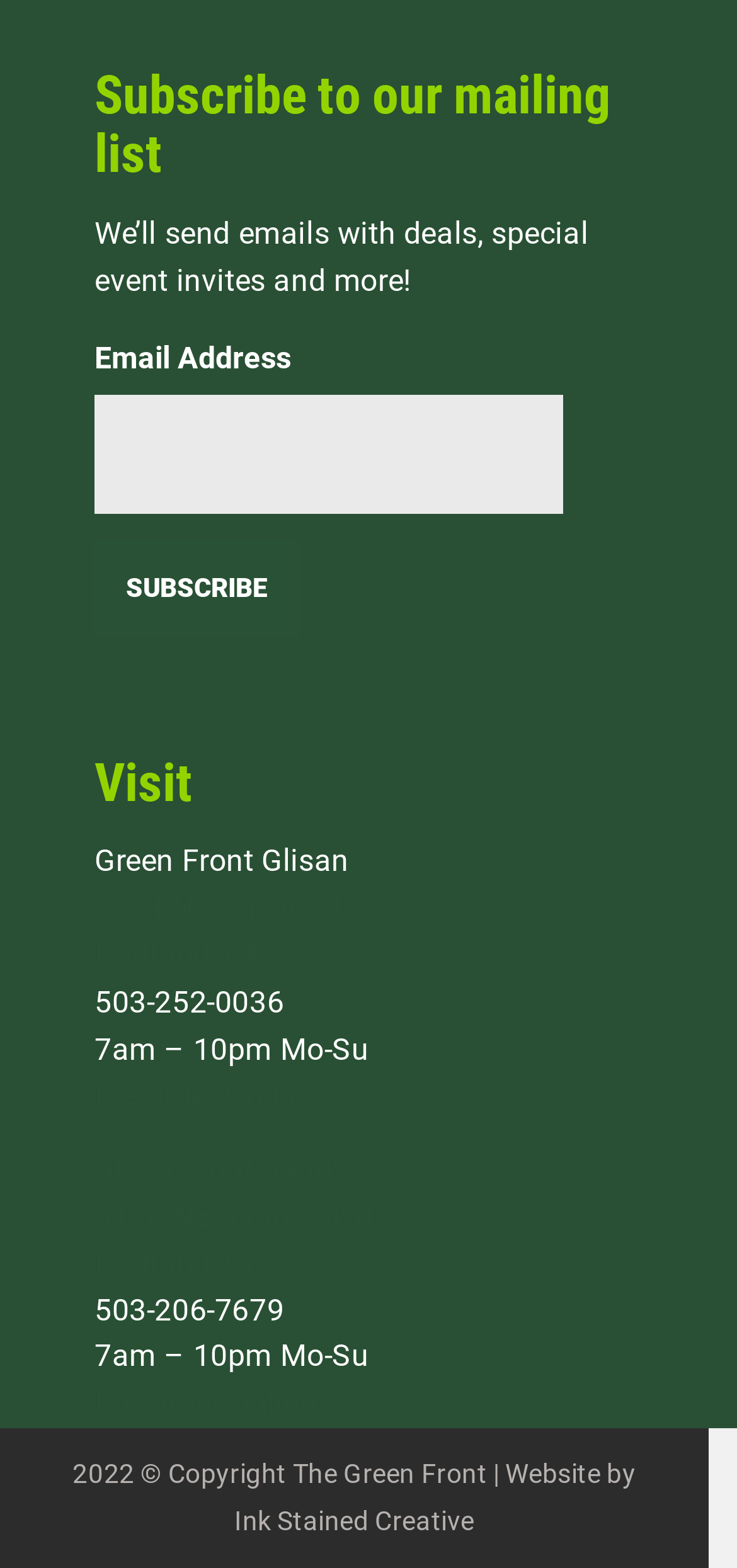Locate the bounding box coordinates of the element you need to click to accomplish the task described by this instruction: "View All Categories".

None